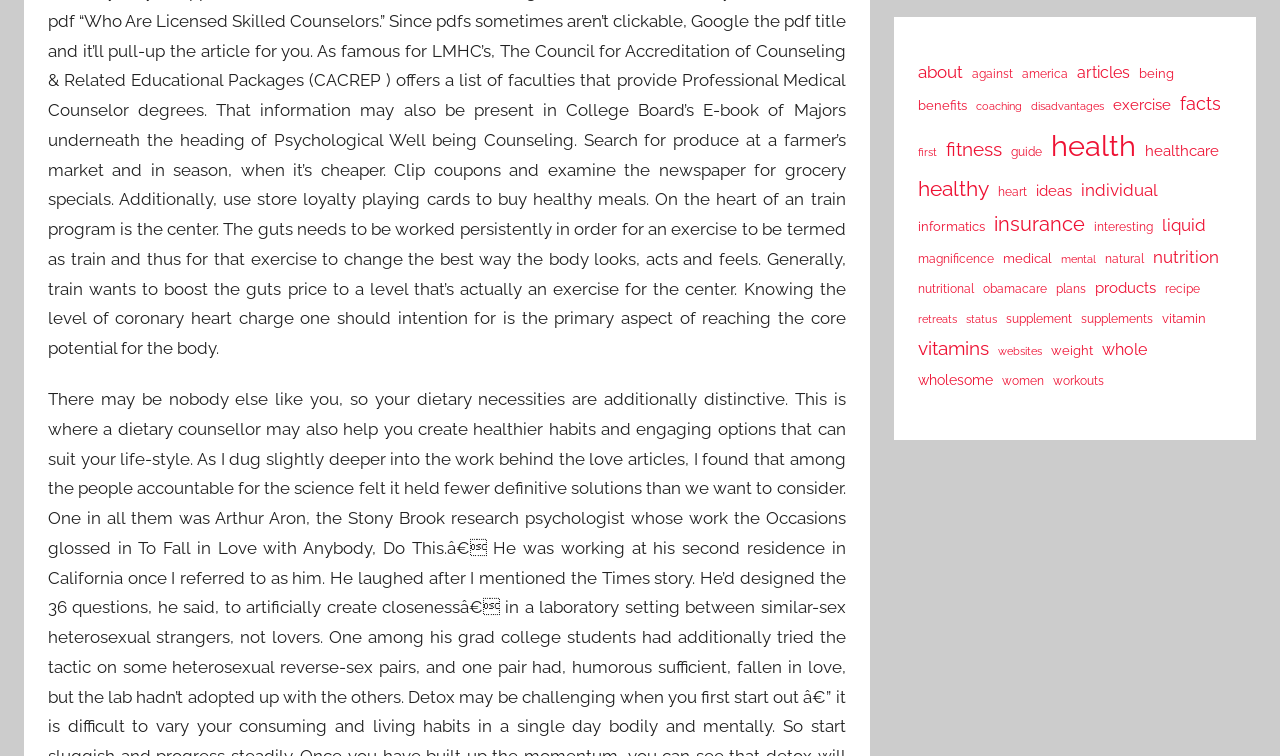Give a one-word or one-phrase response to the question:
How many links are on the webpage?

46